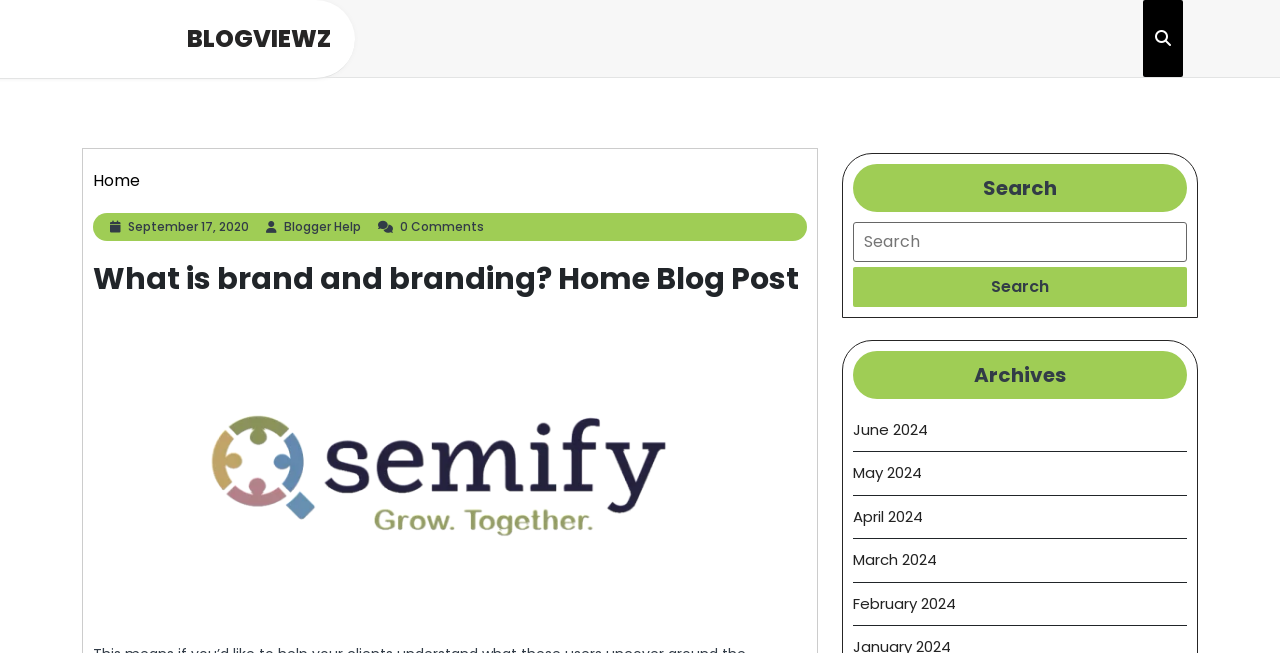Select the bounding box coordinates of the element I need to click to carry out the following instruction: "Search for something".

[0.666, 0.34, 0.927, 0.402]